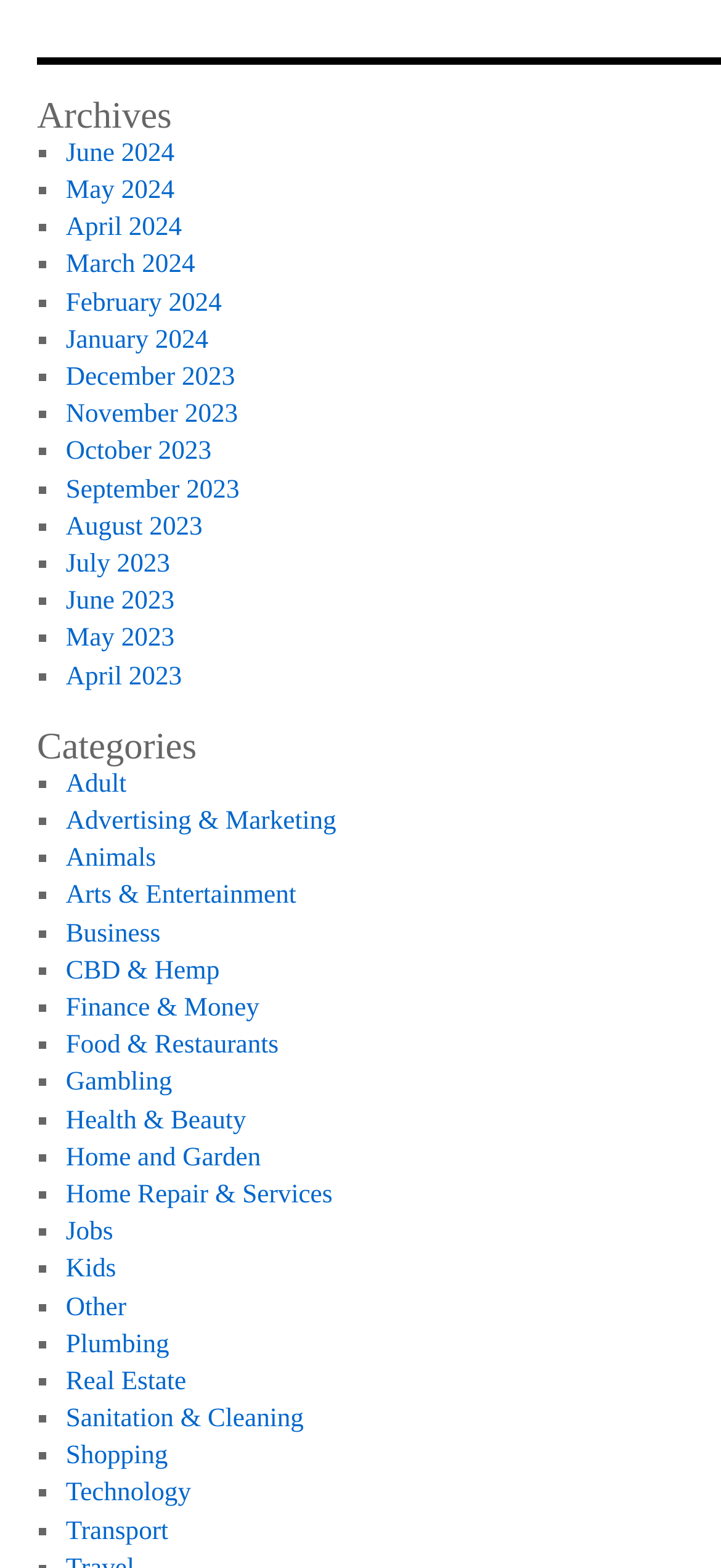Bounding box coordinates are specified in the format (top-left x, top-left y, bottom-right x, bottom-right y). All values are floating point numbers bounded between 0 and 1. Please provide the bounding box coordinate of the region this sentence describes: Animals

[0.091, 0.583, 0.216, 0.602]